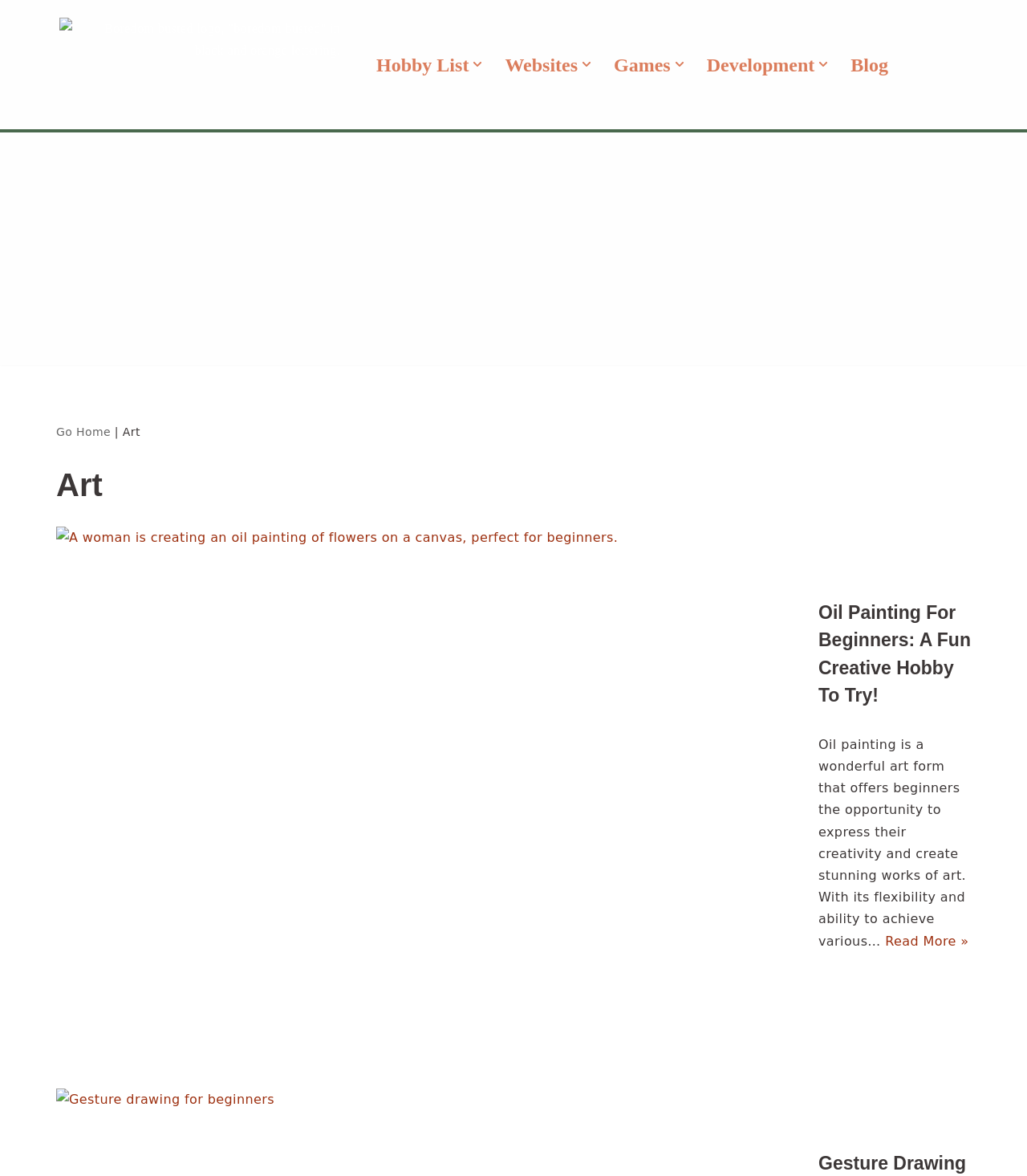Please determine the bounding box coordinates of the clickable area required to carry out the following instruction: "Click the 'Hobby List' link". The coordinates must be four float numbers between 0 and 1, represented as [left, top, right, bottom].

[0.366, 0.041, 0.457, 0.068]